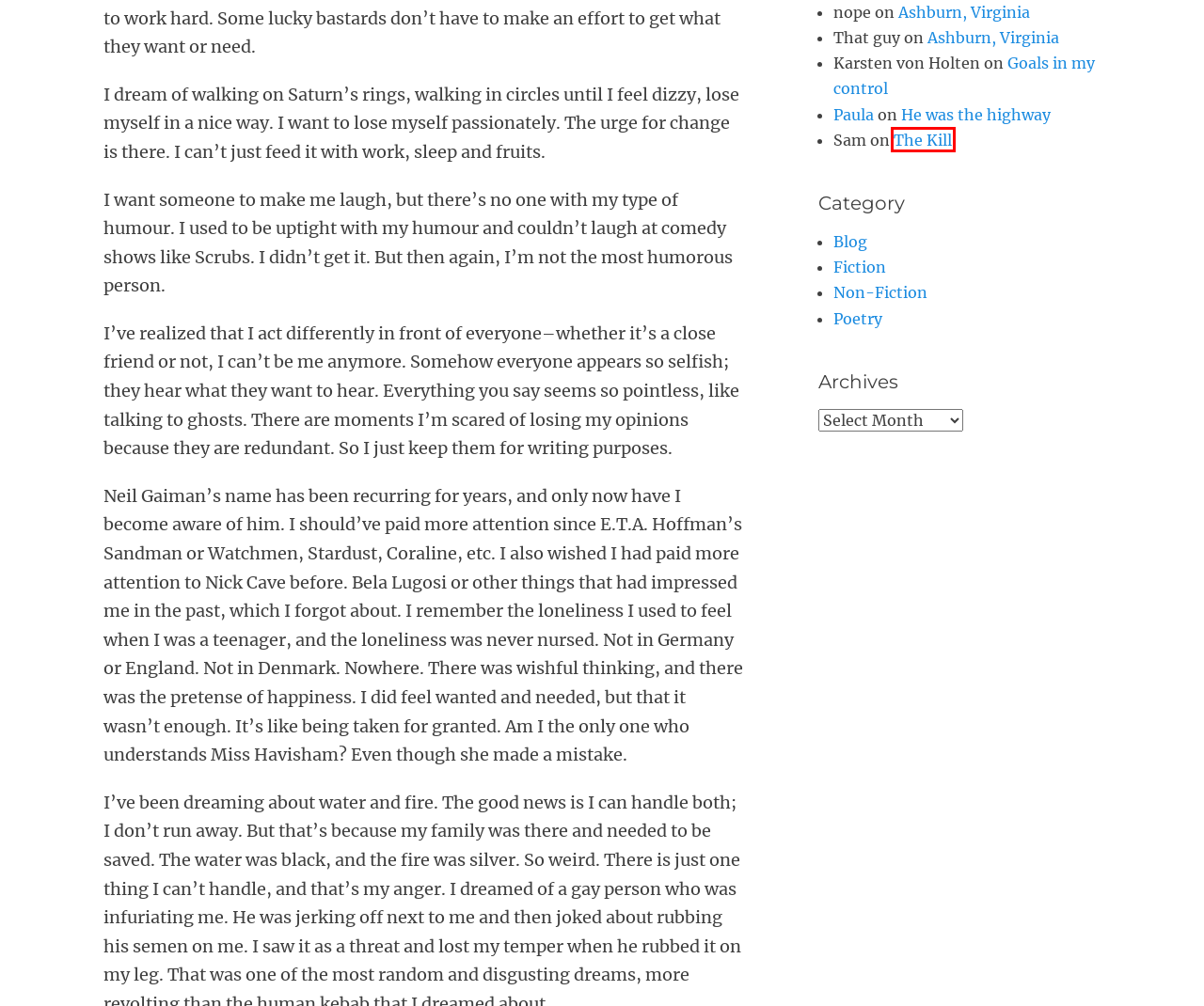You have a screenshot of a webpage with a red rectangle bounding box. Identify the best webpage description that corresponds to the new webpage after clicking the element within the red bounding box. Here are the candidates:
A. The Kill | terrible-lies.com
B. Where to find beauty | terrible-lies.com
C. Blog | terrible-lies.com
D. Ashburn, Virginia | terrible-lies.com
E. Backwards rollercoaster | terrible-lies.com
F. He was the highway | terrible-lies.com
G. Where my friends went wrong | terrible-lies.com
H. Goals in my control | terrible-lies.com

A